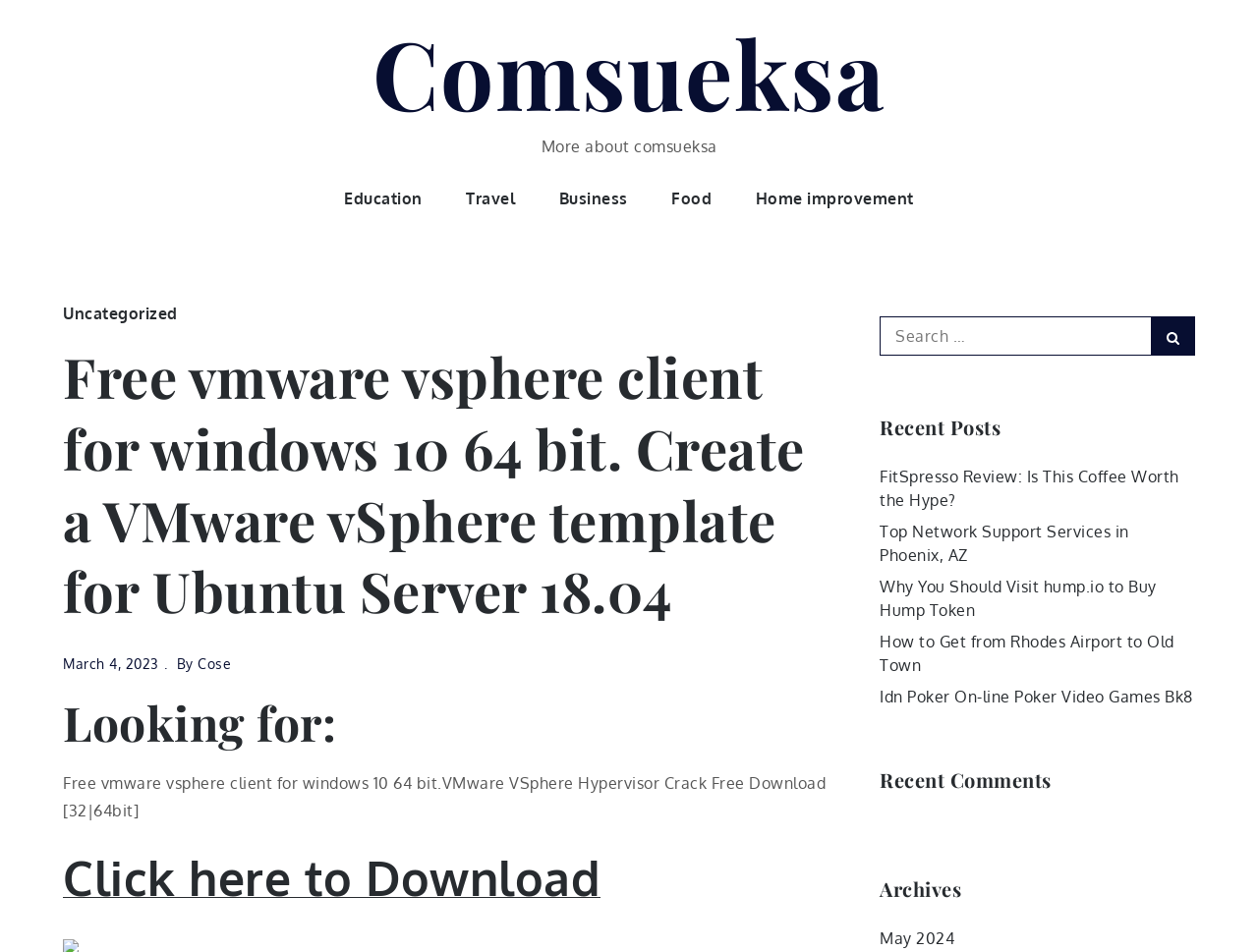Please answer the following question using a single word or phrase: 
What is the topic of the recent post 'FitSpresso Review: Is This Coffee Worth the Hype?'?

Coffee review